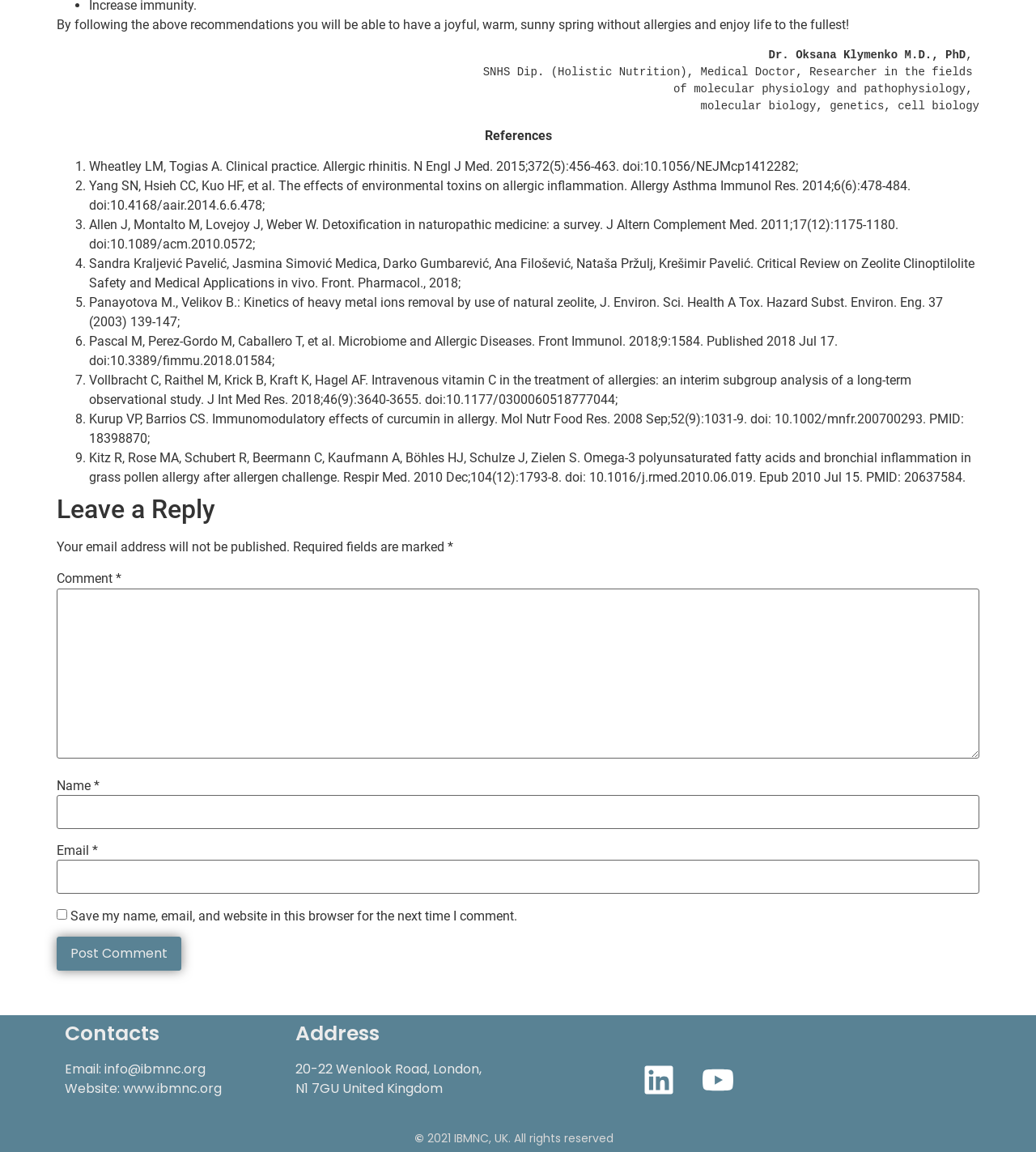Given the element description, predict the bounding box coordinates in the format (top-left x, top-left y, bottom-right x, bottom-right y). Make sure all values are between 0 and 1. Here is the element description: Email: info@ibmnc.org

[0.062, 0.92, 0.27, 0.937]